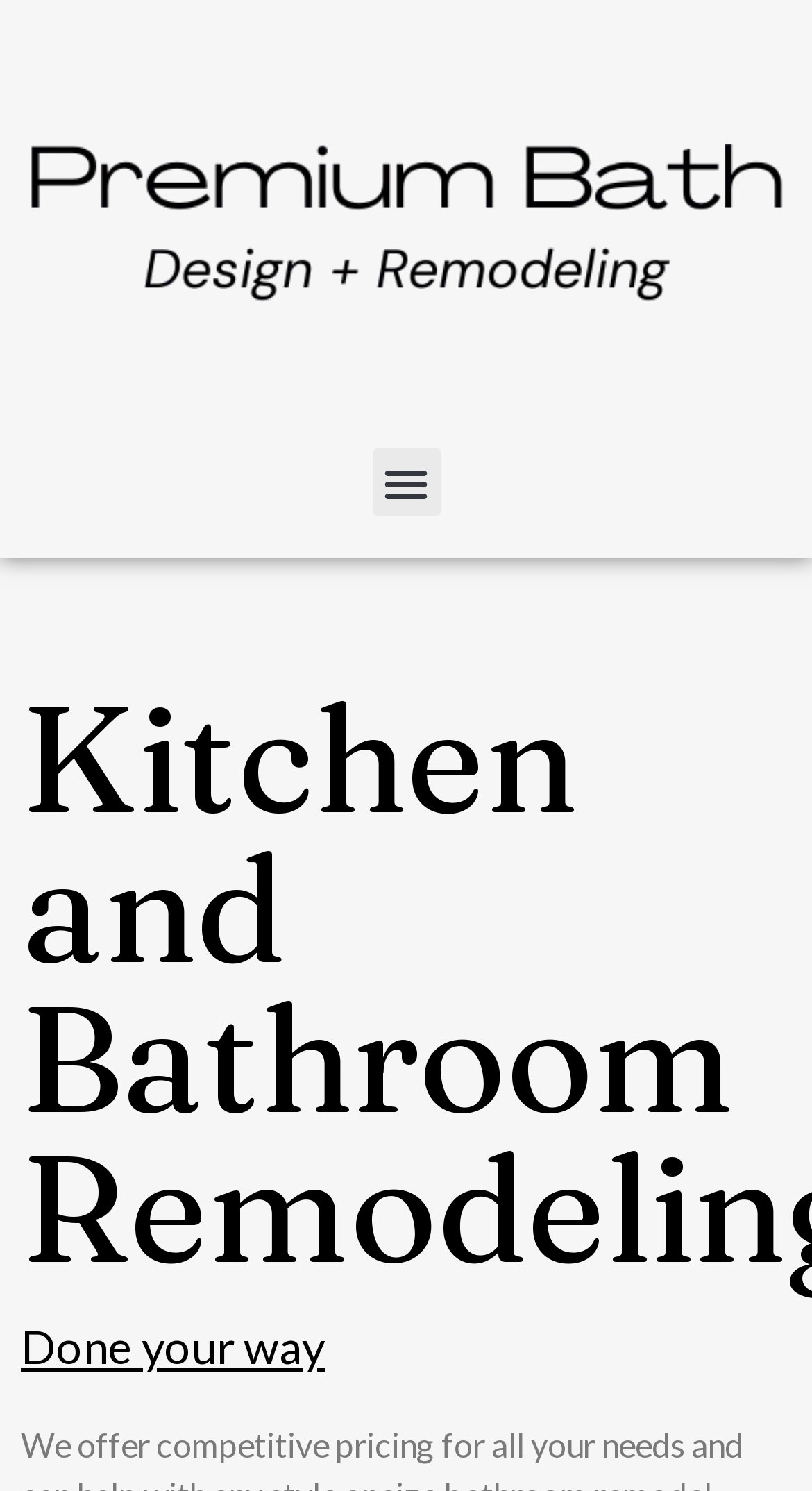Using the given element description, provide the bounding box coordinates (top-left x, top-left y, bottom-right x, bottom-right y) for the corresponding UI element in the screenshot: Menu

[0.458, 0.3, 0.542, 0.346]